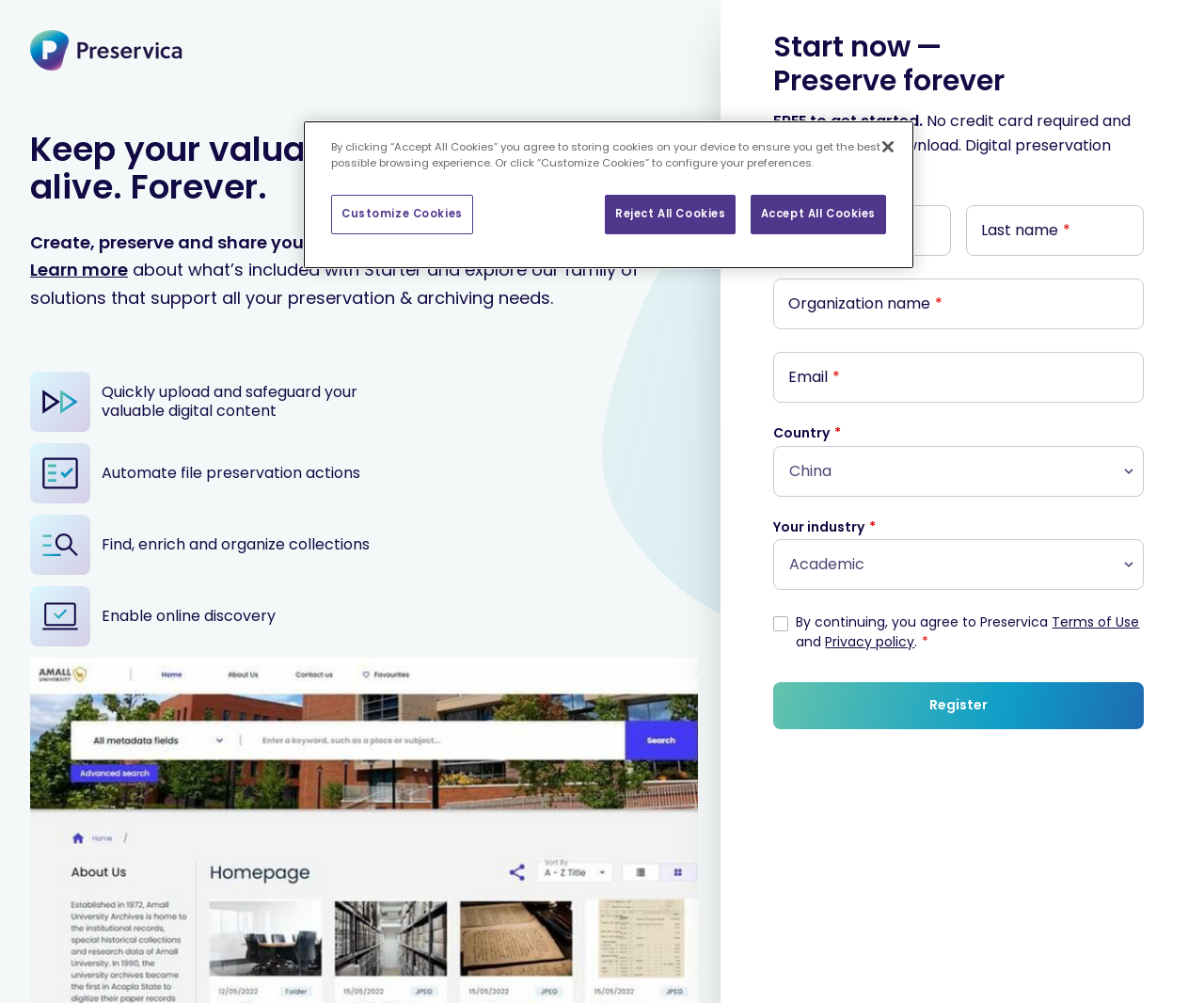Respond with a single word or phrase to the following question: What is the benefit of using Preservica?

Forever preservation